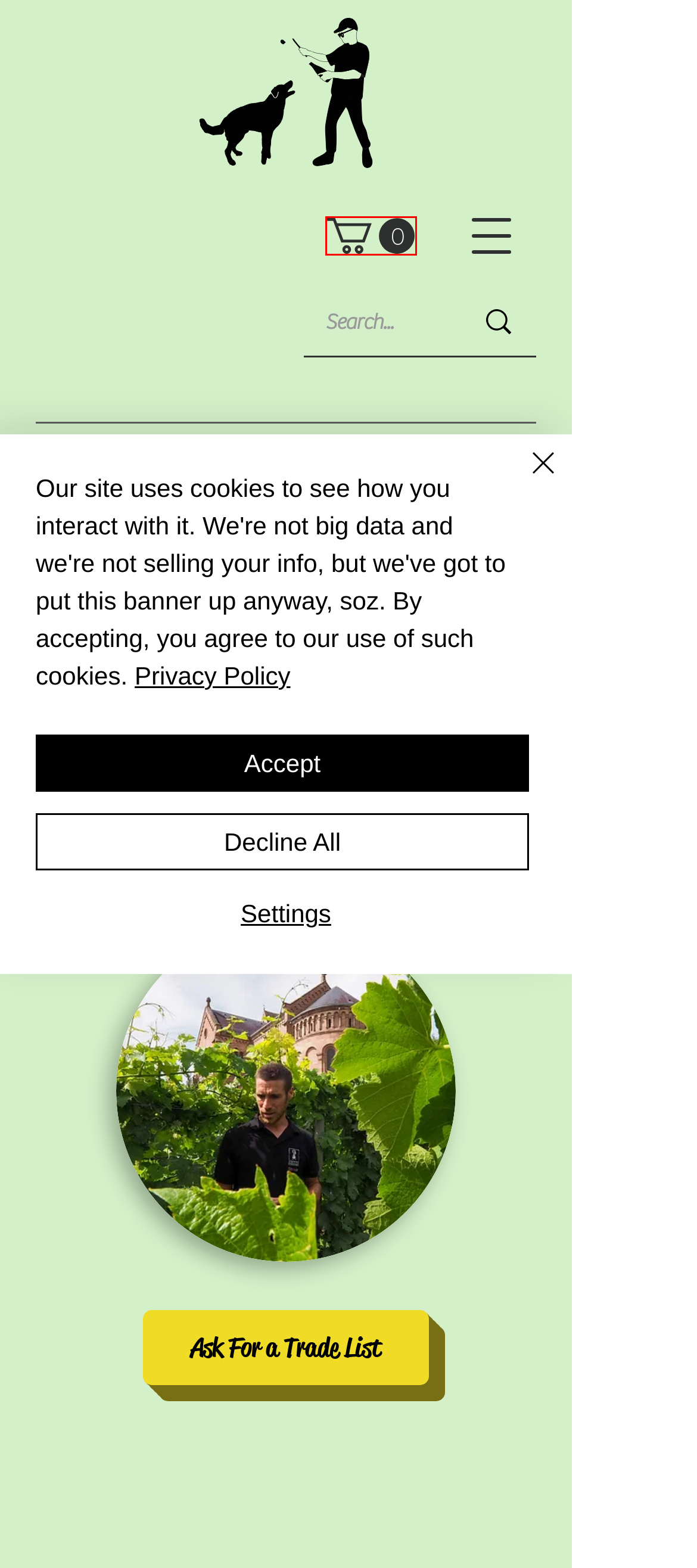You have a screenshot of a webpage with an element surrounded by a red bounding box. Choose the webpage description that best describes the new page after clicking the element inside the red bounding box. Here are the candidates:
A. Cart Page | Benedict Butterworth
B. Vincent Gross Alsace Grand Cru Goldert Riesling 2018 | Benedict Butterworth
C. Vincent Gross Alsace Pinot Noir | Benedict Butterworth
D. Vincent Gross Rhapsodie Pinot Gris 2021 | Benedict Butterworth
E. Vincent Gross Neuweg 2020 | Benedict Butterworth
F. Delivery info | Benedict Butterworth
G. Contact | Benedict Butterworth
H. Vincent Gross Crémant d'Alsace 2020 | Benedict Butterworth

A